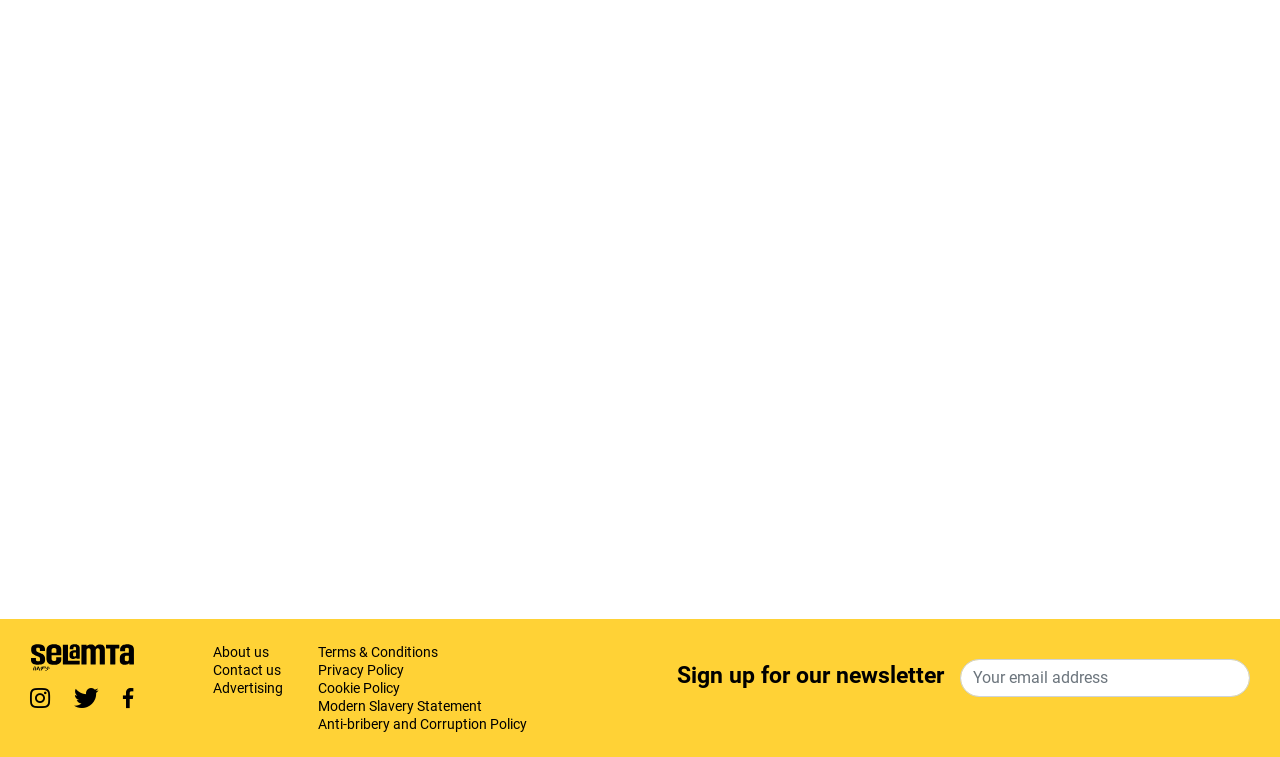Please indicate the bounding box coordinates for the clickable area to complete the following task: "Click on About us". The coordinates should be specified as four float numbers between 0 and 1, i.e., [left, top, right, bottom].

[0.166, 0.851, 0.21, 0.872]